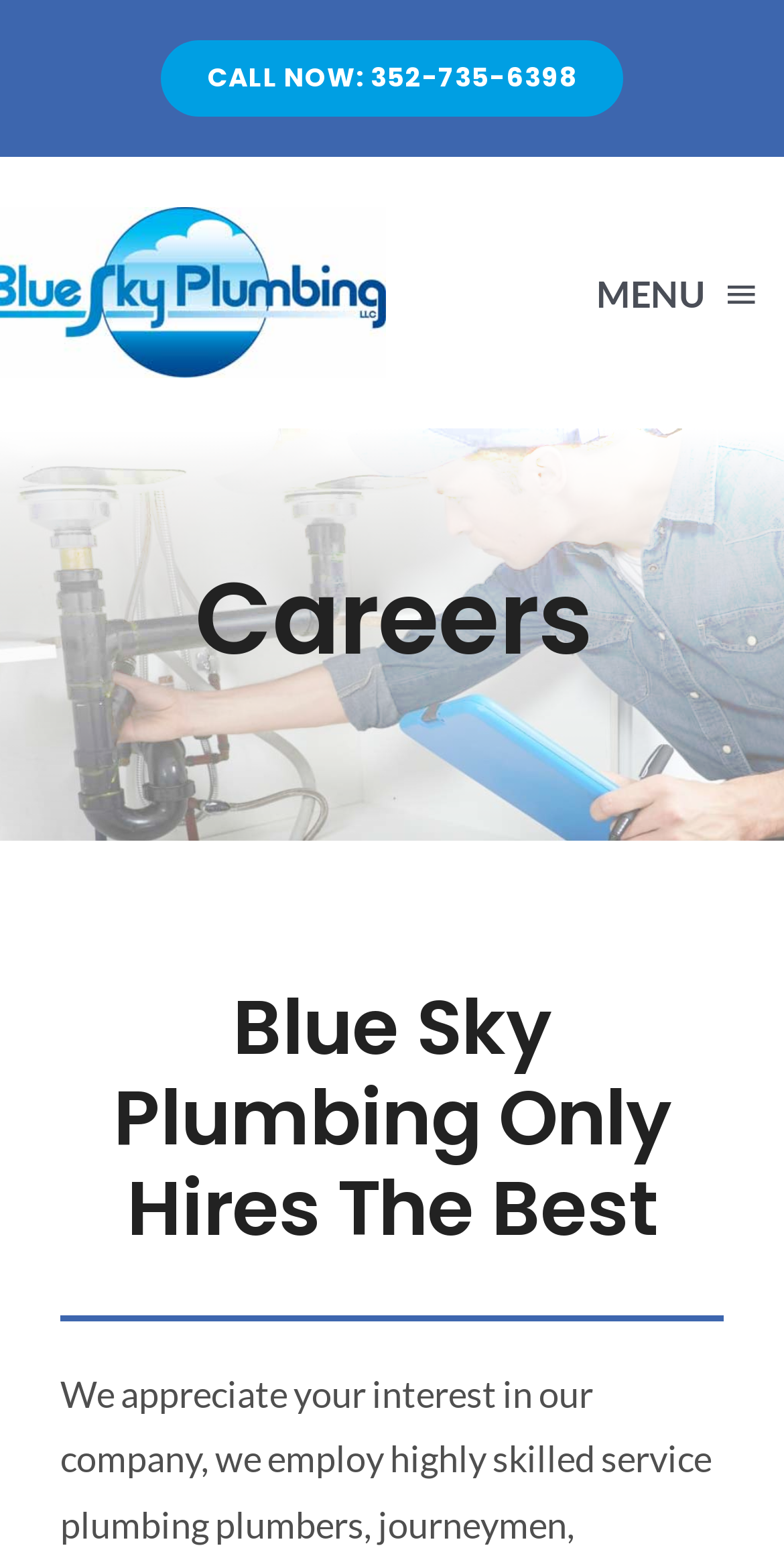Find the coordinates for the bounding box of the element with this description: "CALL NOW: 352-735-6398".

[0.206, 0.026, 0.794, 0.075]